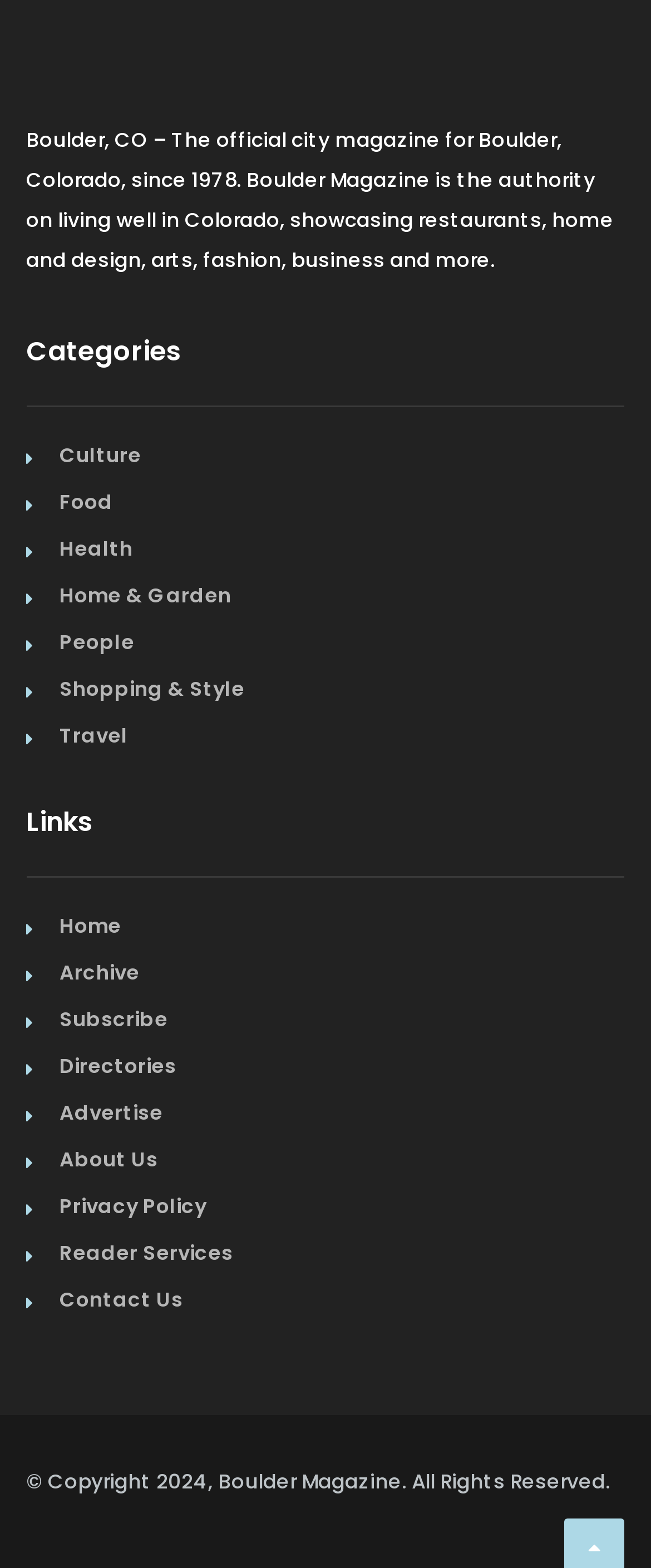What is the copyright year of the website?
Based on the visual content, answer with a single word or a brief phrase.

2024